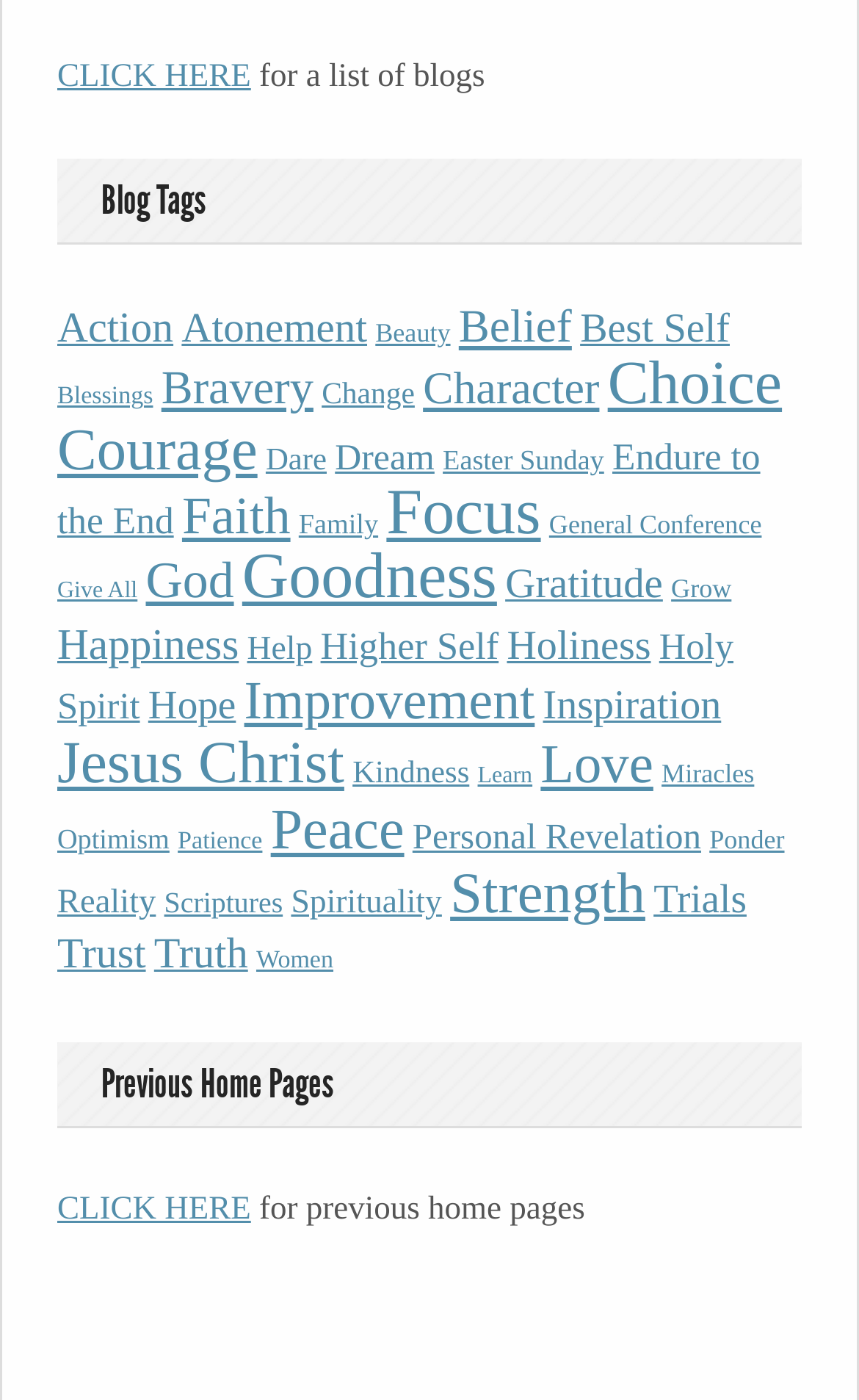Please specify the bounding box coordinates of the clickable region to carry out the following instruction: "click on the 'Action' tag". The coordinates should be four float numbers between 0 and 1, in the format [left, top, right, bottom].

[0.067, 0.219, 0.202, 0.252]